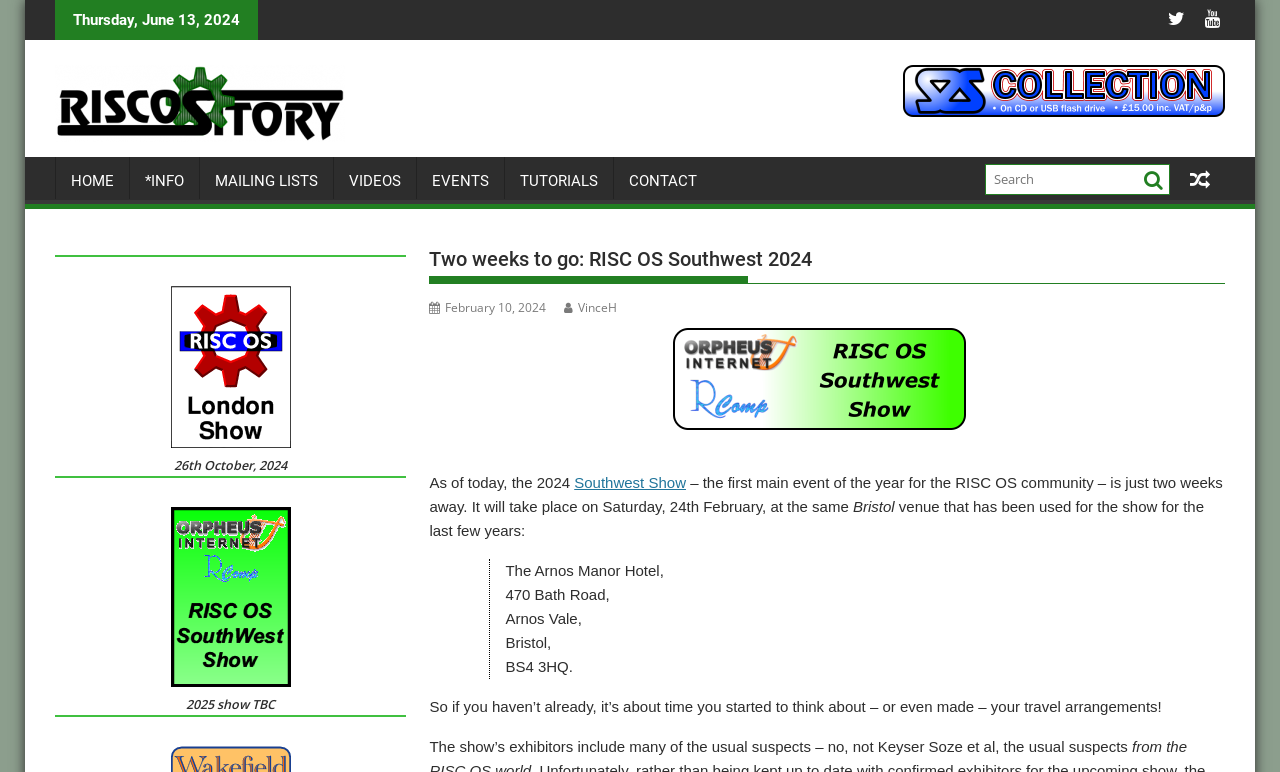Identify the bounding box coordinates for the element you need to click to achieve the following task: "View events". Provide the bounding box coordinates as four float numbers between 0 and 1, in the form [left, top, right, bottom].

[0.326, 0.203, 0.394, 0.266]